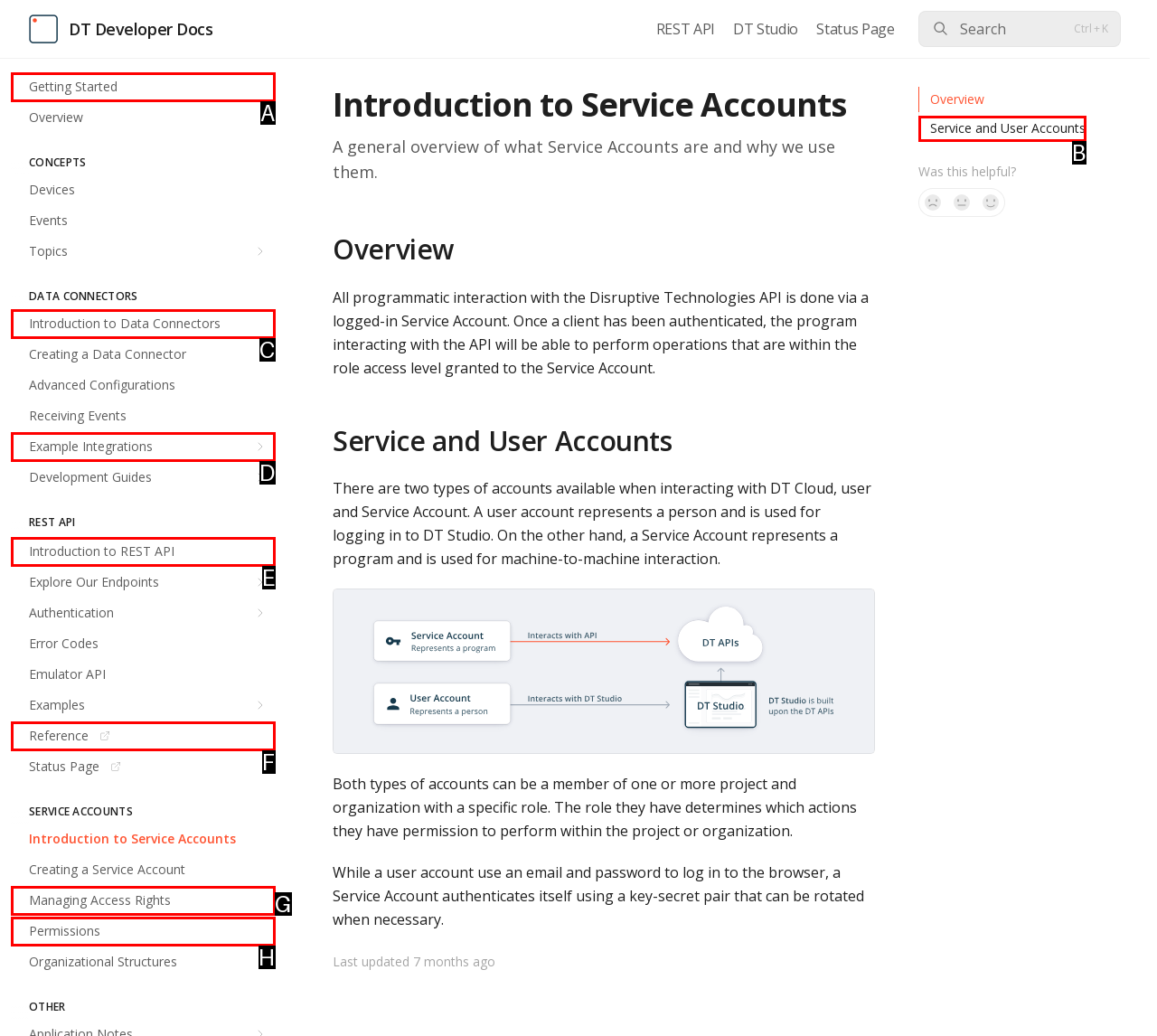From the given choices, identify the element that matches: Introduction to Data Connectors
Answer with the letter of the selected option.

C